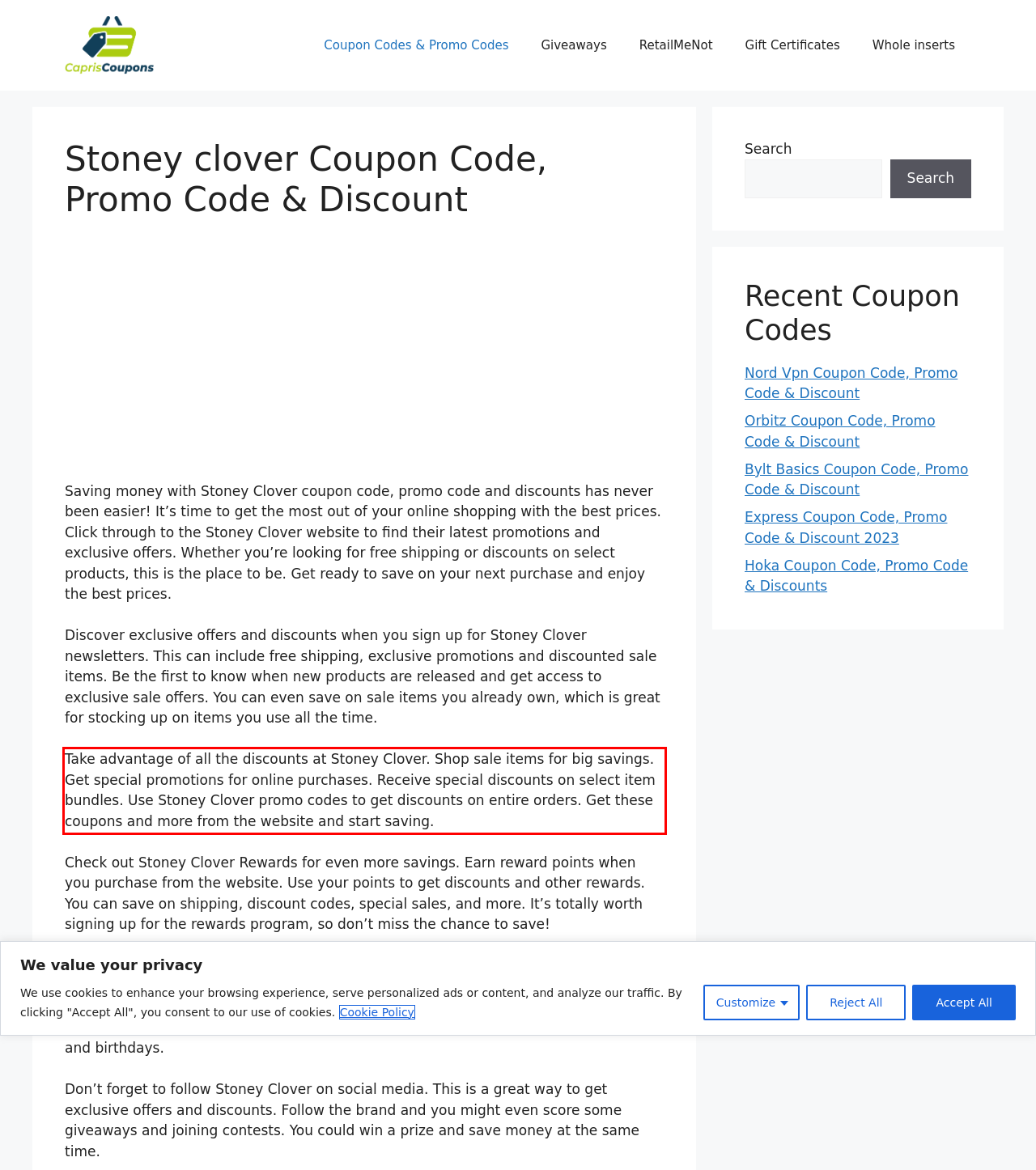Given a webpage screenshot with a red bounding box, perform OCR to read and deliver the text enclosed by the red bounding box.

Take advantage of all the discounts at Stoney Clover. Shop sale items for big savings. Get special promotions for online purchases. Receive special discounts on select item bundles. Use Stoney Clover promo codes to get discounts on entire orders. Get these coupons and more from the website and start saving.